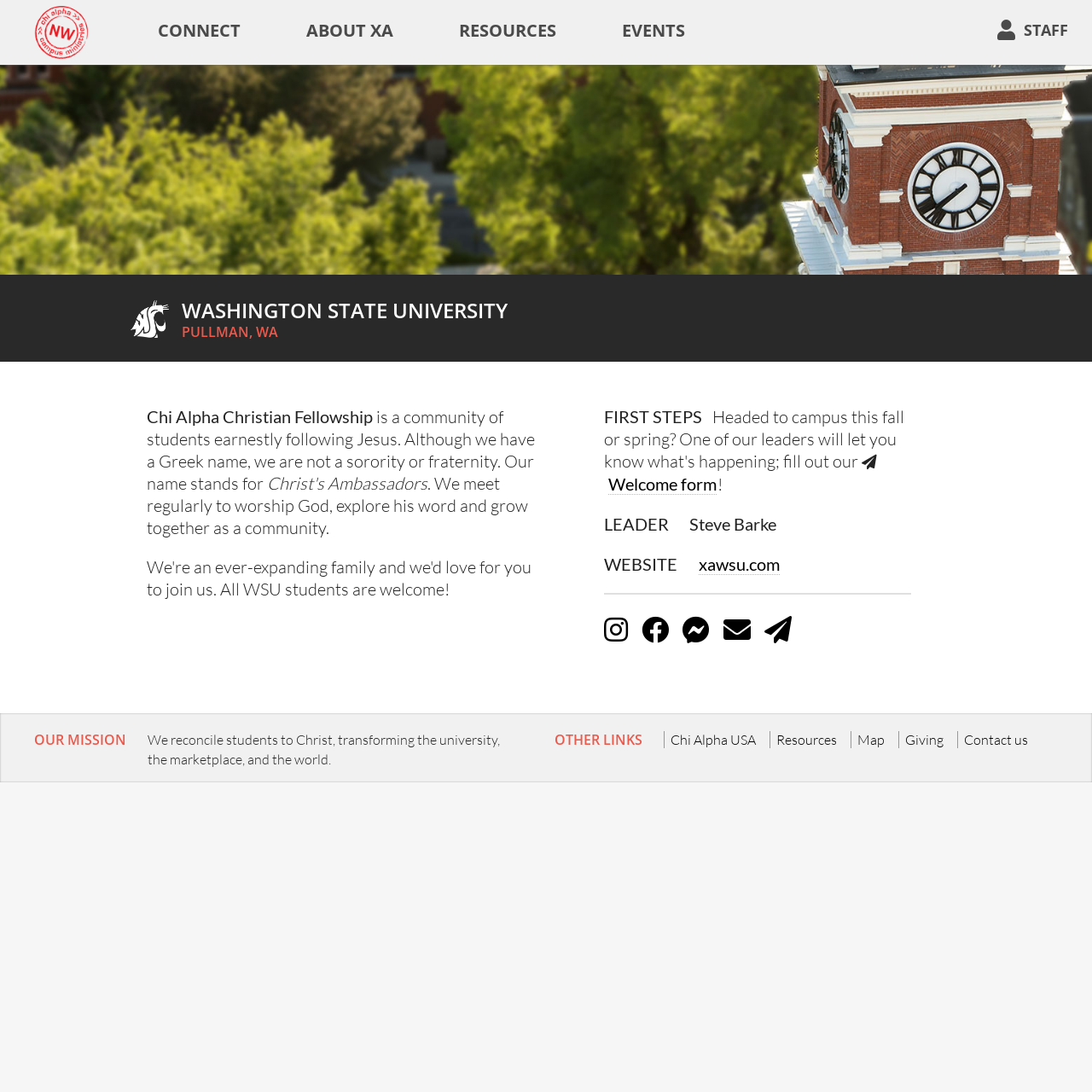Explain the webpage's layout and main content in detail.

This webpage is about Northwest Chi Alpha, a Christian ministry for college students in the Pacific Northwest. At the top right corner, there is a link to the staff page, accompanied by a small image. Below it, there are five main navigation links: "home", "CONNECT", "ABOUT XA", "RESOURCES", and "EVENTS". 

On the left side, there is a large image of the WSU tower, and below it, there are two headings: "Go Cougs! WASHINGTON STATE UNIVERSITY" and "PULLMAN, WA". 

The main content area is divided into two sections. The left section describes Chi Alpha Christian Fellowship, stating that it is a community of students following Jesus and explaining its purpose. There is also a "FIRST STEPS" section with a link to a welcome form and information about the leader, Steve Barke, and the website xawsu.com.

On the right side, there are social media links and a separator line. Below the separator, there is a section with five icons, each linking to a different social media platform. 

At the bottom of the page, there are two blockquote sections. The first one displays the mission statement of Chi Alpha, which is to reconcile students to Christ and transform the university, marketplace, and world. The second blockquote section provides links to other Chi Alpha resources, including Chi Alpha USA, resources, a map, giving, and contact information.